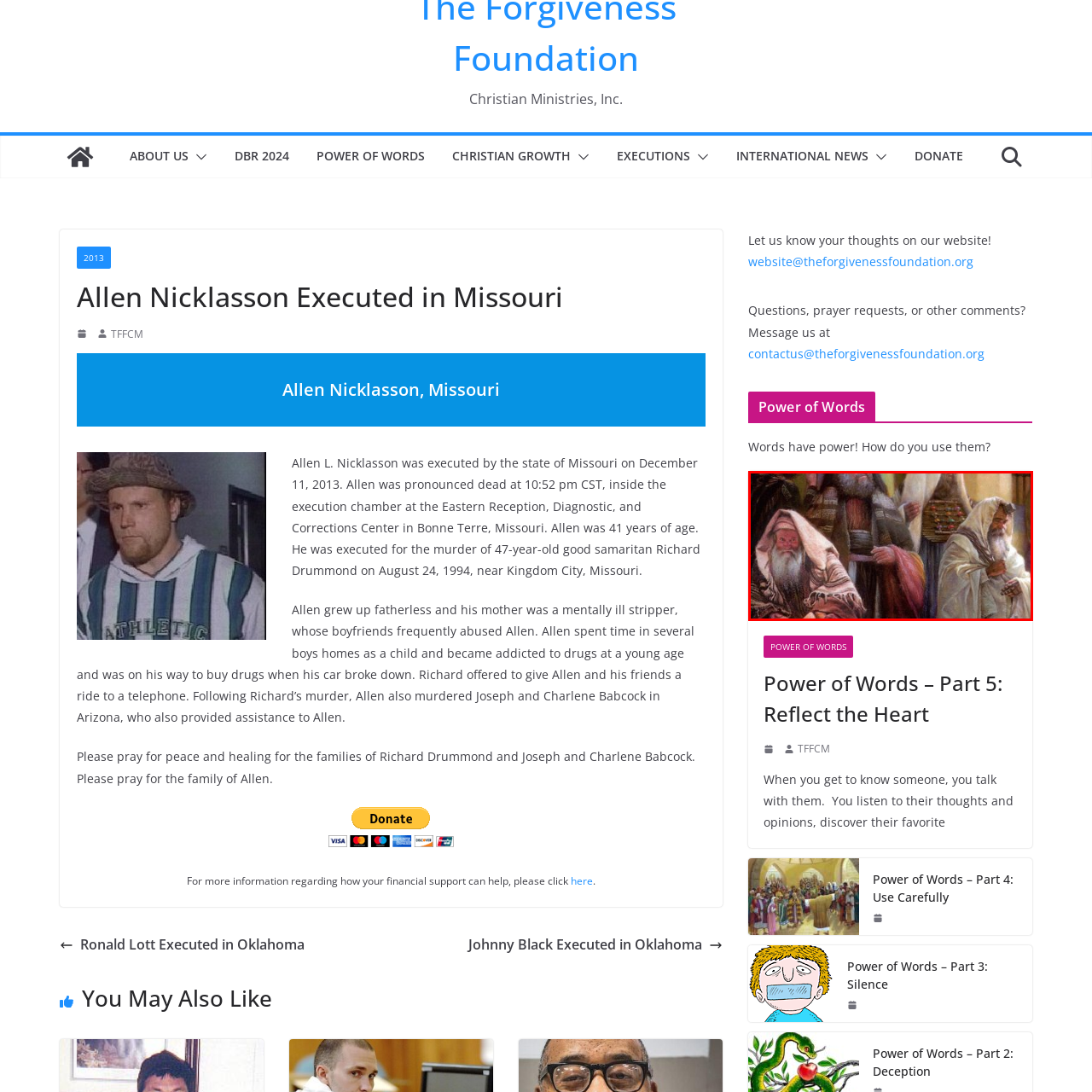What is the tone of the lighting in the image?
Examine the content inside the red bounding box and give a comprehensive answer to the question.

The setting of the image has warm, earthy tones and soft lighting, which brings focus to the expressions and gestures of the men engaged in a serious discussion.